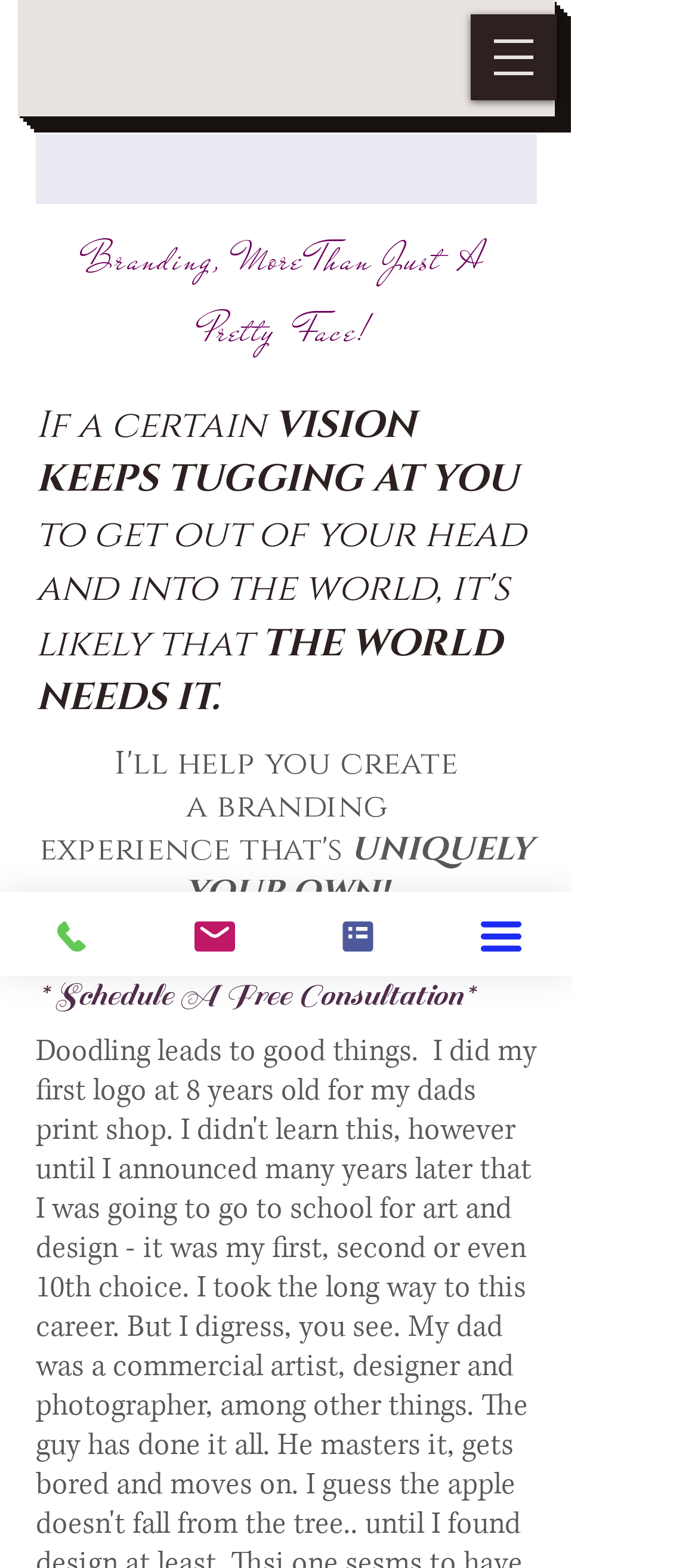Write an elaborate caption that captures the essence of the webpage.

The webpage is an idea landing page for deneenalexandra, with a prominent branding statement "Branding, More Than Just A Pretty Face!" at the top center of the page. Below this statement, there are four lines of text that appear to be a motivational or inspirational quote, with phrases such as "If a certain", "VISION", "KEEPS TUGGING AT YOU", and "THE WORLD NEEDS IT." 

To the right of the quote, there is a section with the text "UNIQUELY YOUR OWN" followed by an exclamation mark. Below this section, there is a heading with a call-to-action to "Schedule A Free Consultation", which is also a clickable link.

At the bottom left of the page, there are three links to contact the owner: "Phone", "Email", and "Contact Form", each accompanied by a small image. To the right of these links, there is another link to "*More Work". The navigation menu button is located at the top right corner of the page.